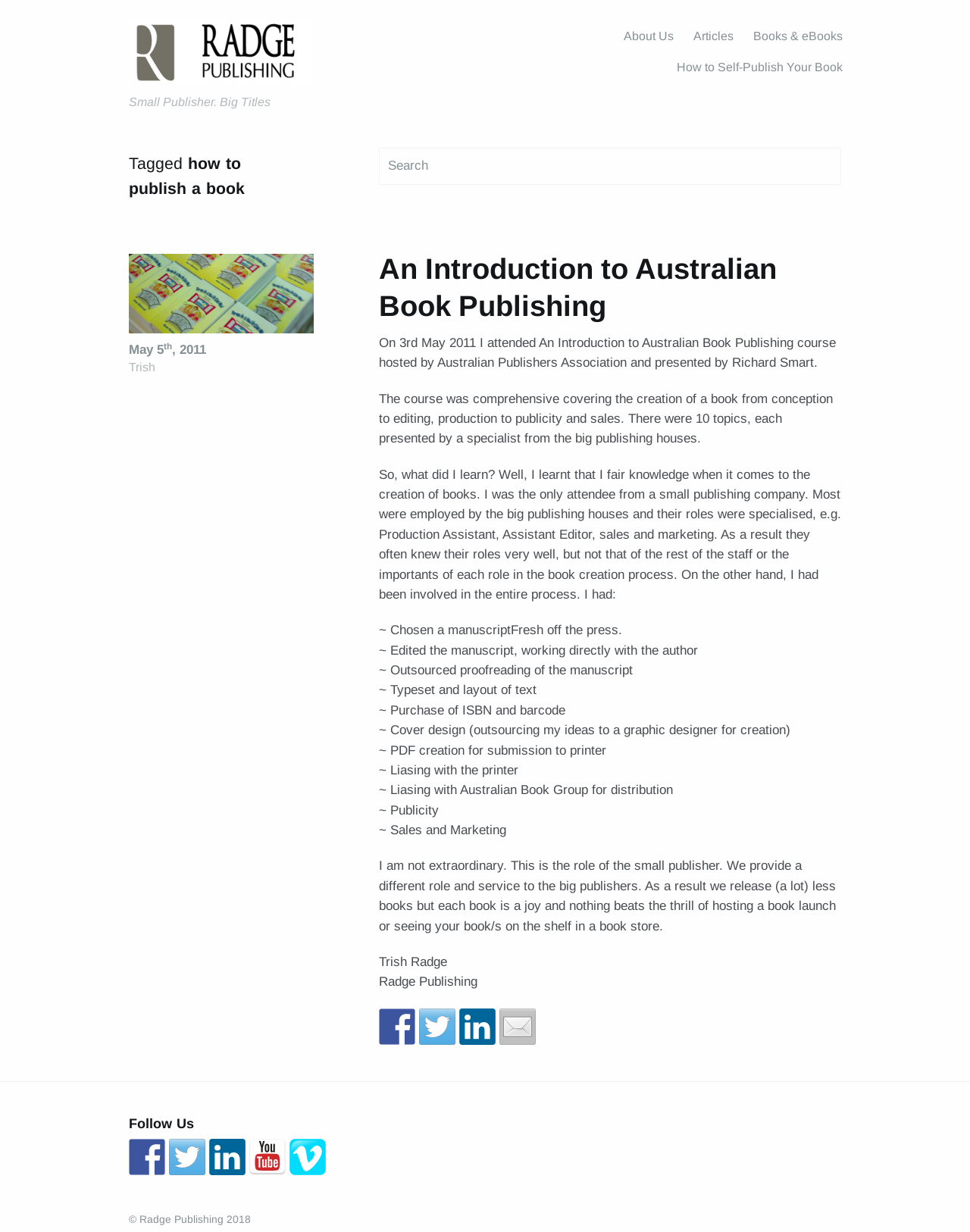Can you find the bounding box coordinates for the element that needs to be clicked to execute this instruction: "Read an article about Australian book publishing"? The coordinates should be given as four float numbers between 0 and 1, i.e., [left, top, right, bottom].

[0.133, 0.235, 0.323, 0.247]